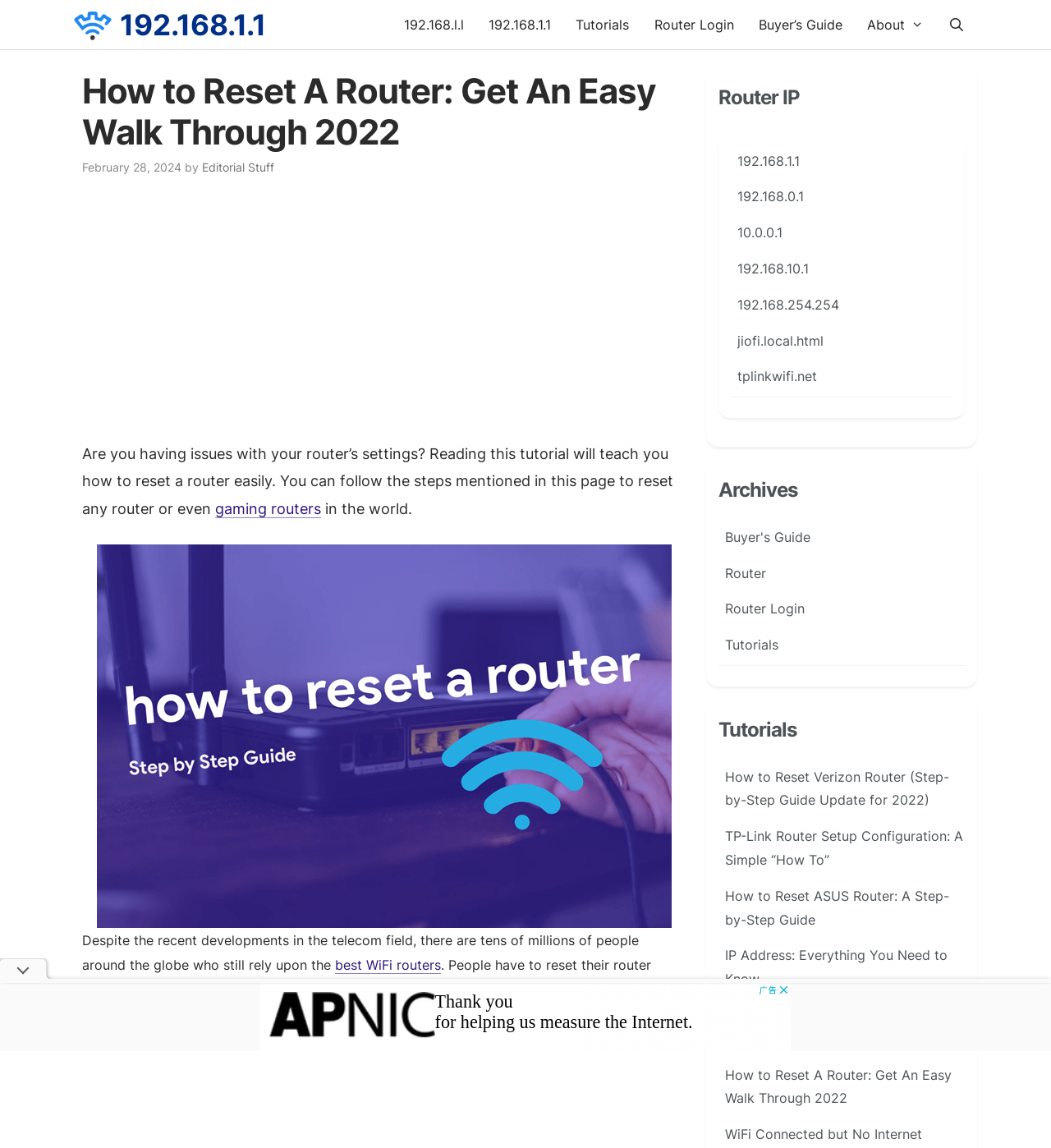Find the bounding box coordinates of the element to click in order to complete this instruction: "Learn how to reset a router from the tutorial". The bounding box coordinates must be four float numbers between 0 and 1, denoted as [left, top, right, bottom].

[0.078, 0.062, 0.652, 0.134]